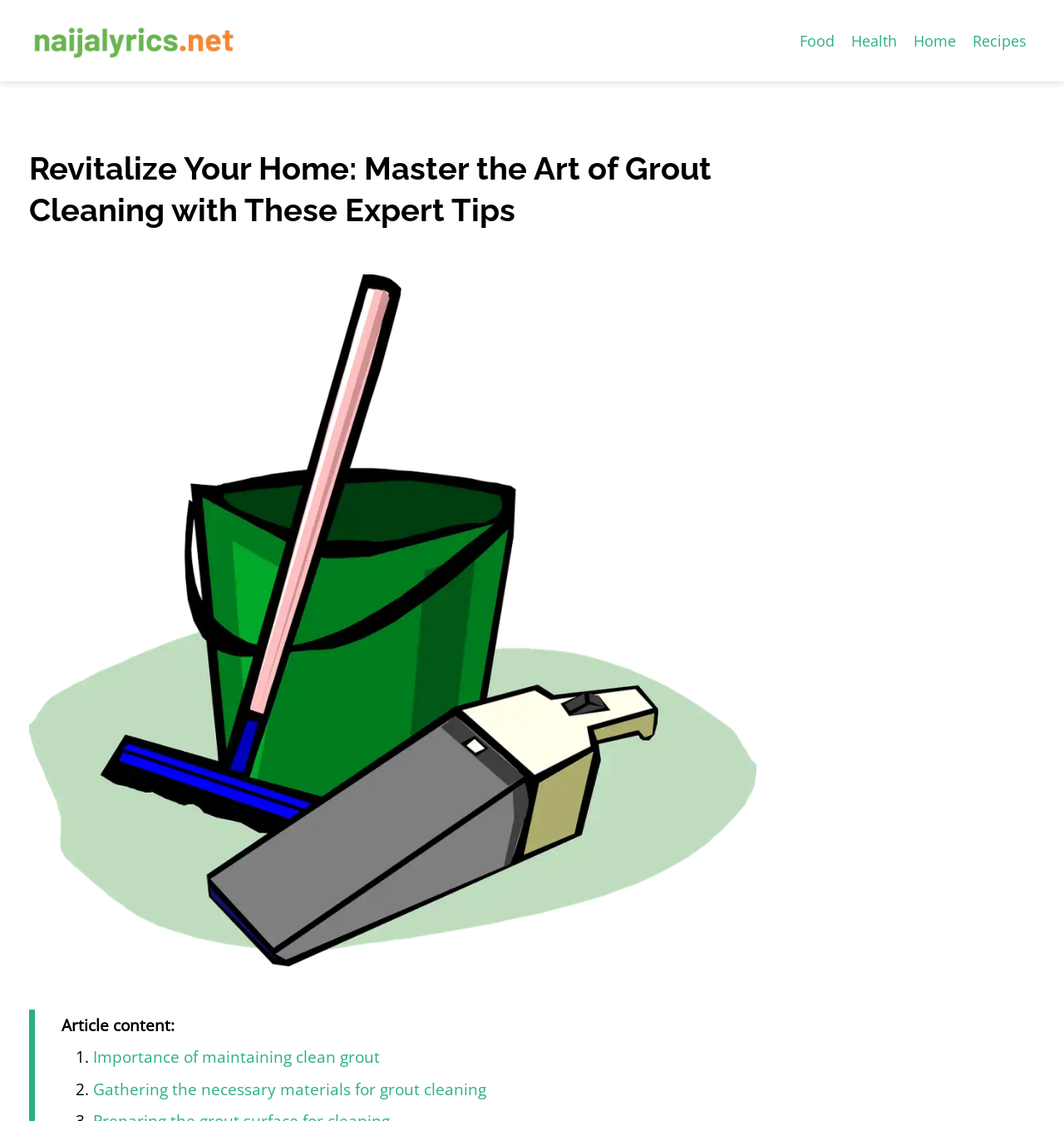Locate the UI element that matches the description Importance of maintaining clean grout in the webpage screenshot. Return the bounding box coordinates in the format (top-left x, top-left y, bottom-right x, bottom-right y), with values ranging from 0 to 1.

[0.088, 0.933, 0.357, 0.953]